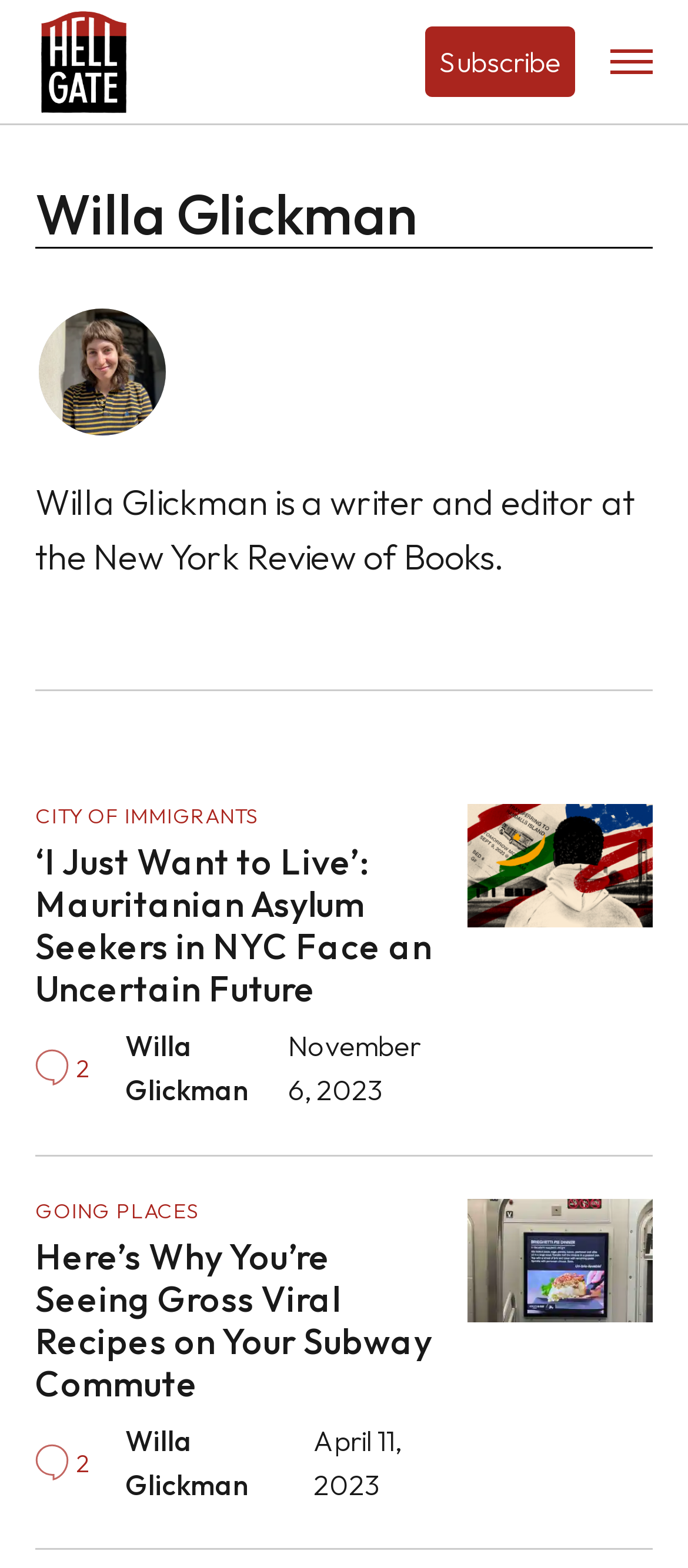Please indicate the bounding box coordinates for the clickable area to complete the following task: "view Willa Glickman's profile". The coordinates should be specified as four float numbers between 0 and 1, i.e., [left, top, right, bottom].

[0.182, 0.656, 0.362, 0.706]